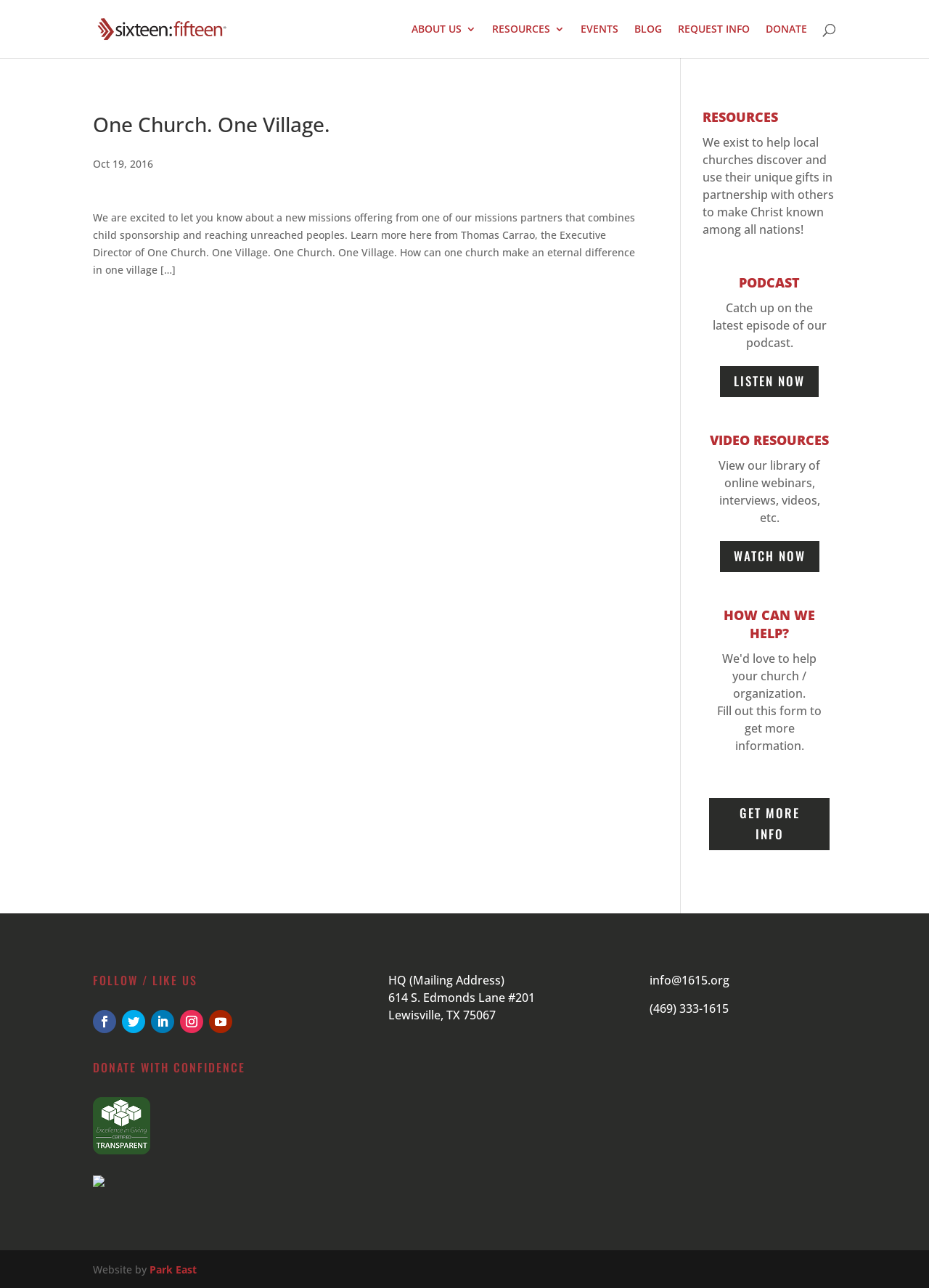Identify the bounding box for the element characterized by the following description: "Donate".

[0.824, 0.019, 0.869, 0.045]